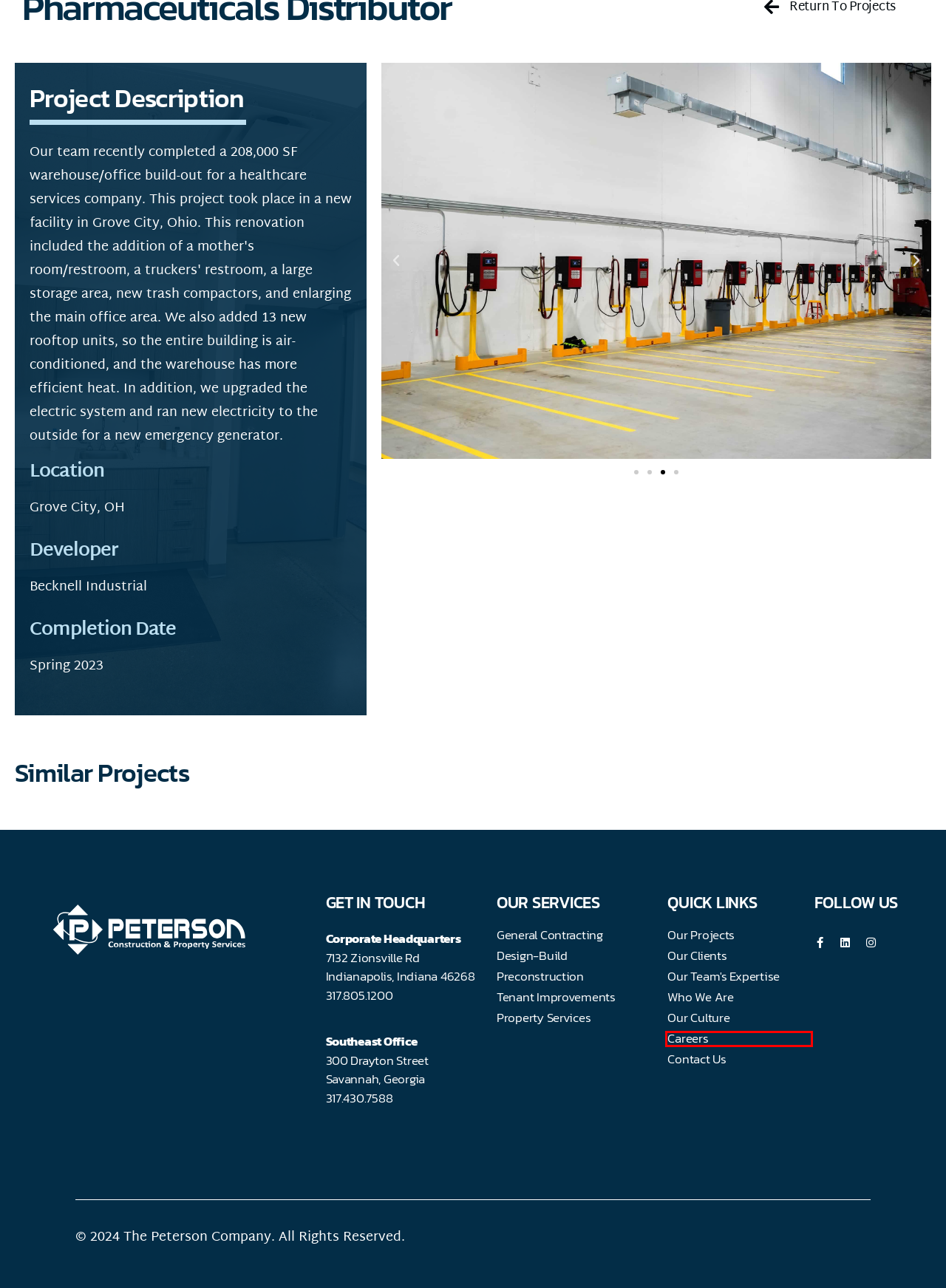Given a webpage screenshot with a red bounding box around a particular element, identify the best description of the new webpage that will appear after clicking on the element inside the red bounding box. Here are the candidates:
A. Preconstruction – The Peterson Company
B. Careers –
C. Property Services (alt) – The Peterson Company
D. Our Team's Expertise – The Peterson Company
E. Our Culture – The Peterson Company
F. Who We Are – The Peterson Company
G. General Contracting – The Peterson Company
H. Design-Build – The Peterson Company

B